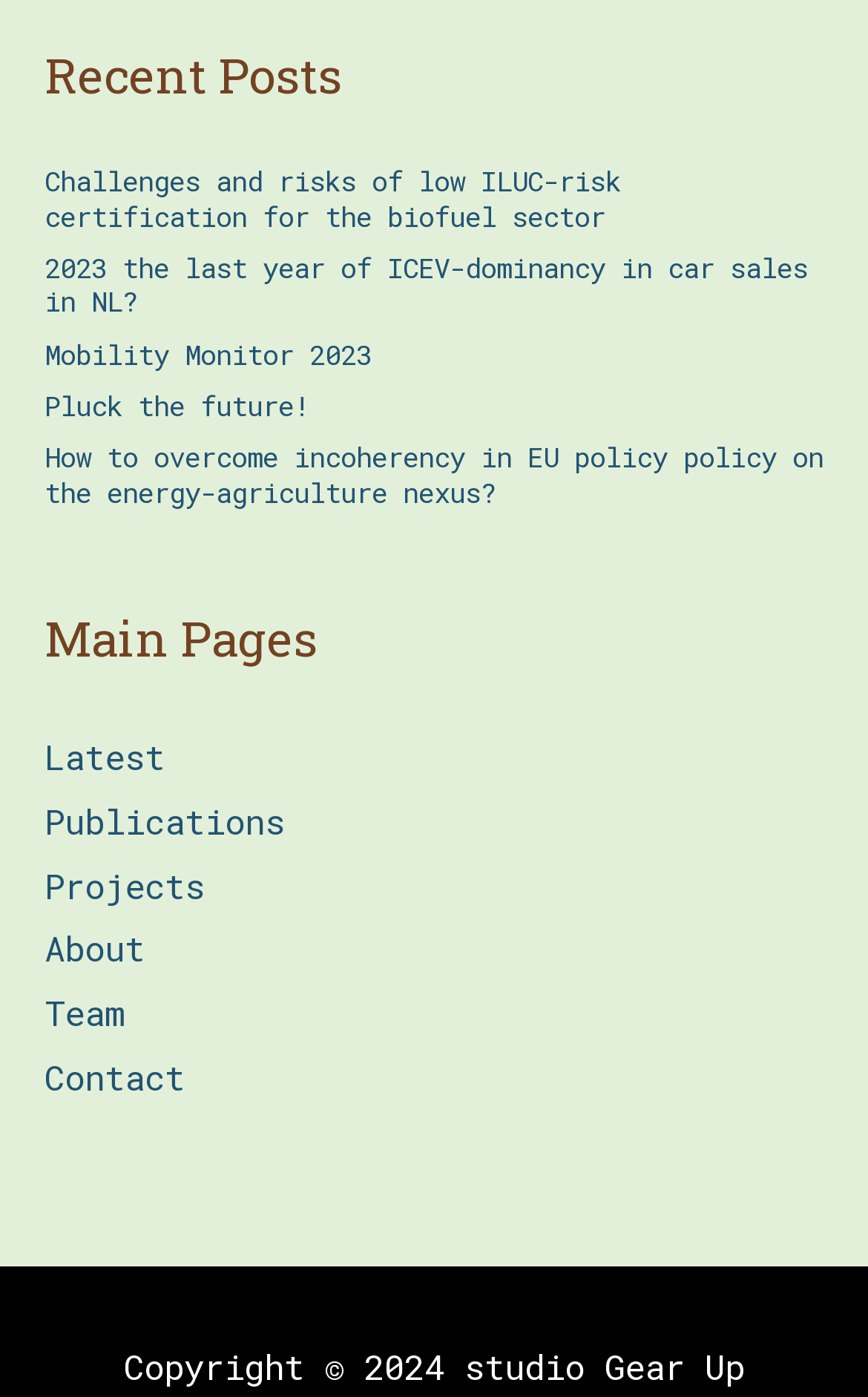What is the last link under 'Main Pages'?
Provide an in-depth and detailed answer to the question.

I looked at the links under the 'Main Pages' navigation and found that the last link is 'Contact', which is located at the bottom of the list.